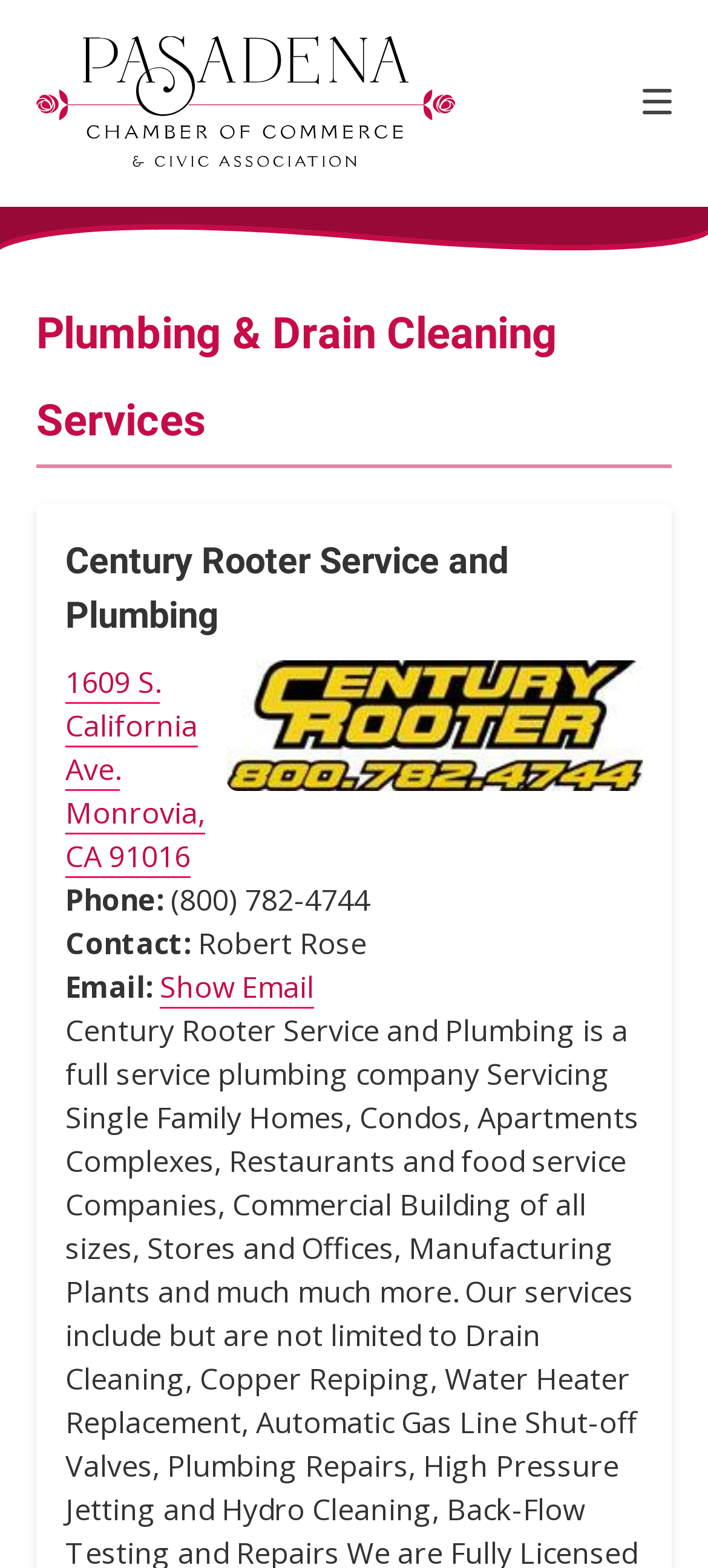What is the address of the plumbing service?
Refer to the image and give a detailed answer to the query.

I found the answer by looking at the link element that displays the address of the plumbing service.